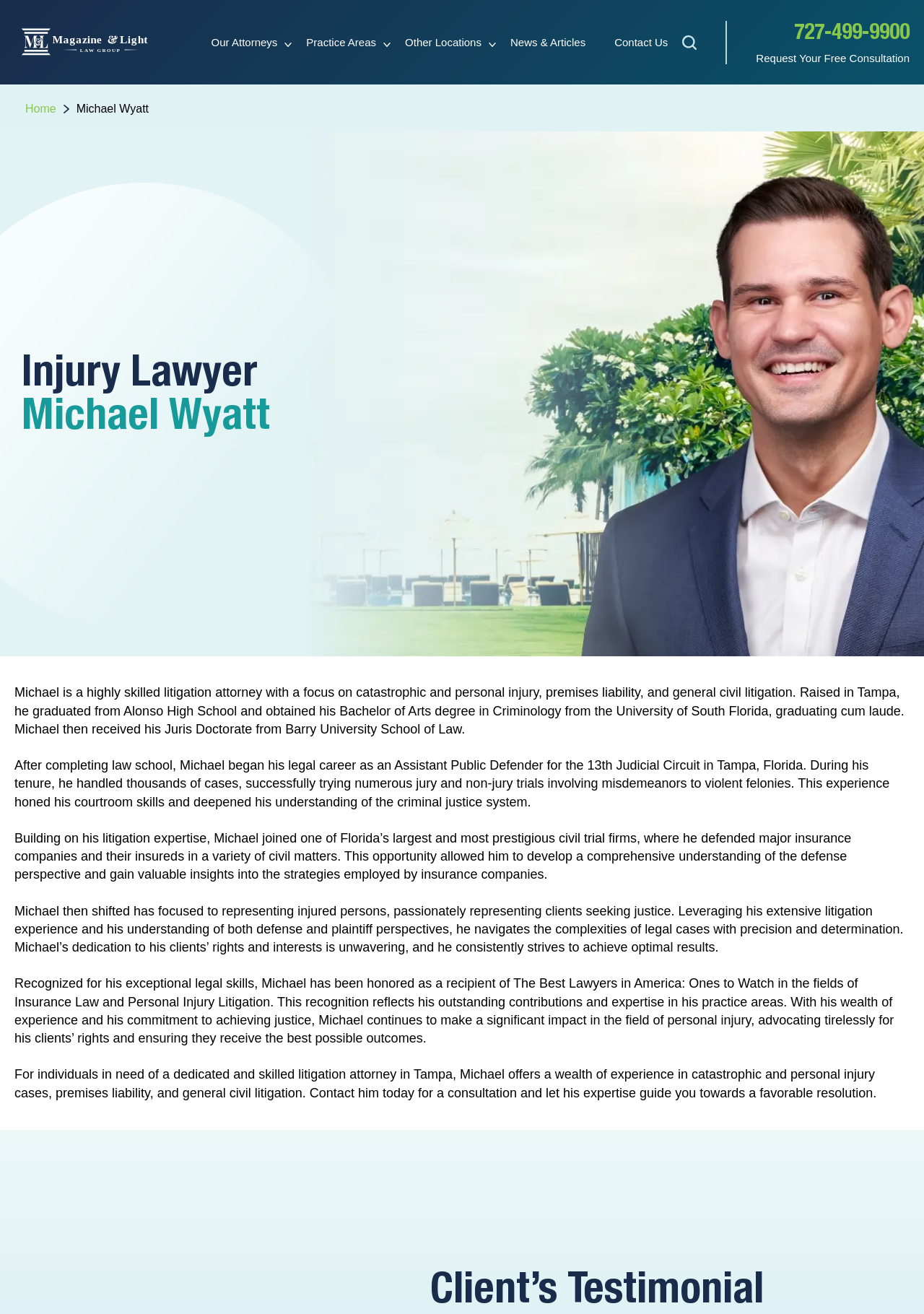Can you find the bounding box coordinates for the element that needs to be clicked to execute this instruction: "Navigate to Practice Areas"? The coordinates should be given as four float numbers between 0 and 1, i.e., [left, top, right, bottom].

[0.332, 0.027, 0.407, 0.037]